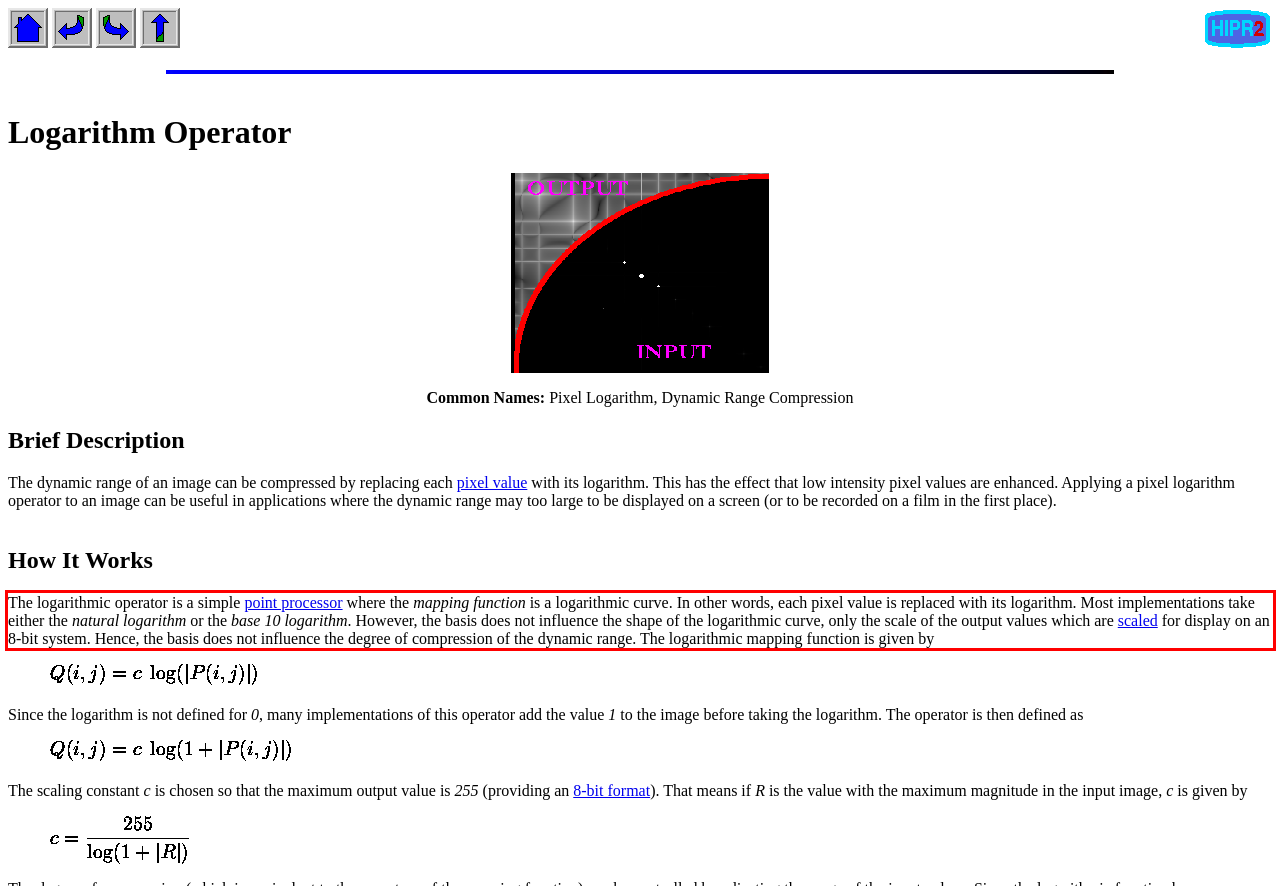Look at the webpage screenshot and recognize the text inside the red bounding box.

The logarithmic operator is a simple point processor where the mapping function is a logarithmic curve. In other words, each pixel value is replaced with its logarithm. Most implementations take either the natural logarithm or the base 10 logarithm. However, the basis does not influence the shape of the logarithmic curve, only the scale of the output values which are scaled for display on an 8-bit system. Hence, the basis does not influence the degree of compression of the dynamic range. The logarithmic mapping function is given by